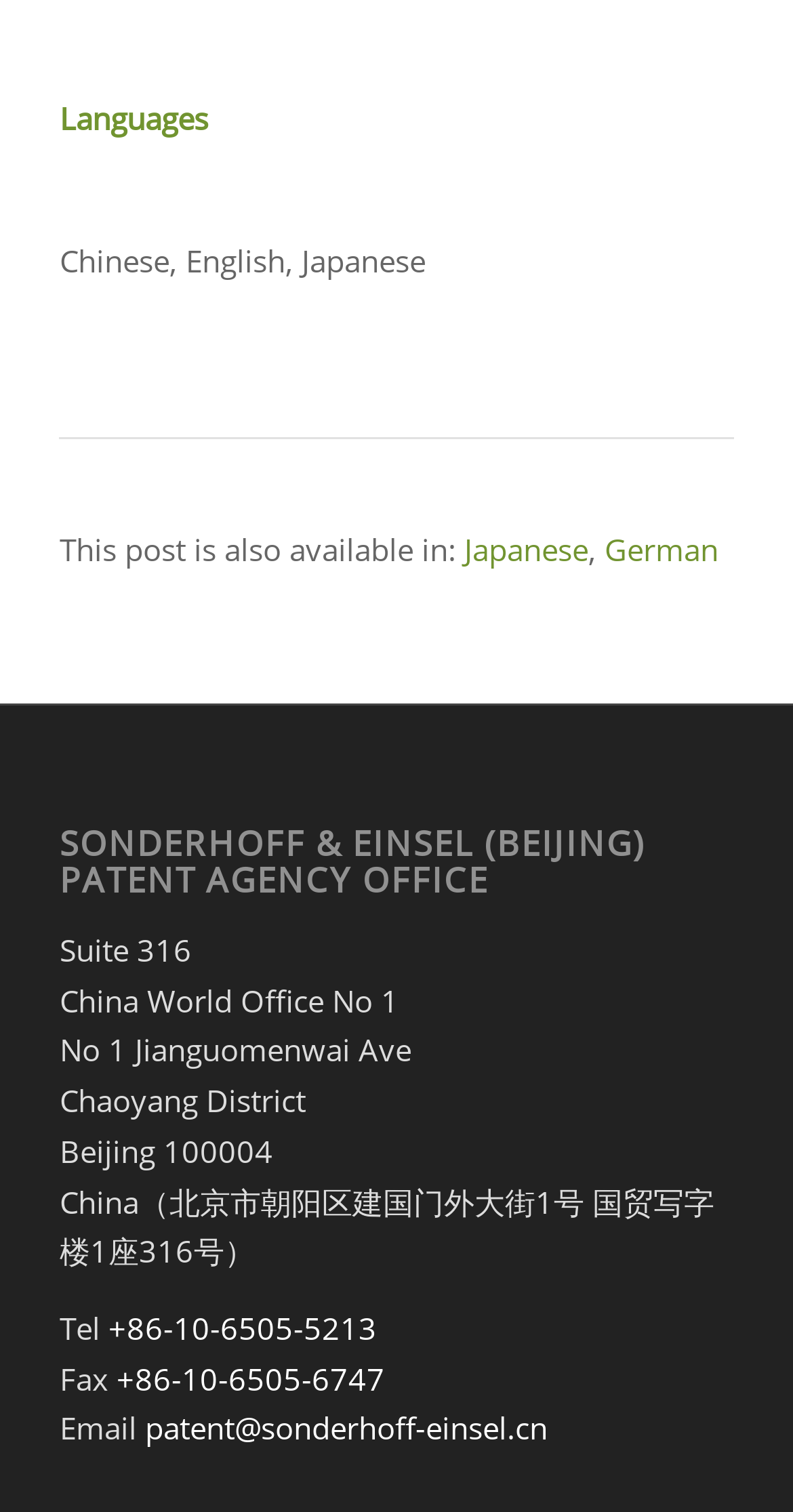Respond to the following question using a concise word or phrase: 
What is the office address of Sonderhoff & Einsel?

Suite 316, China World Office No 1, No 1 Jianguomenwai Ave, Chaoyang District, Beijing 100004, China